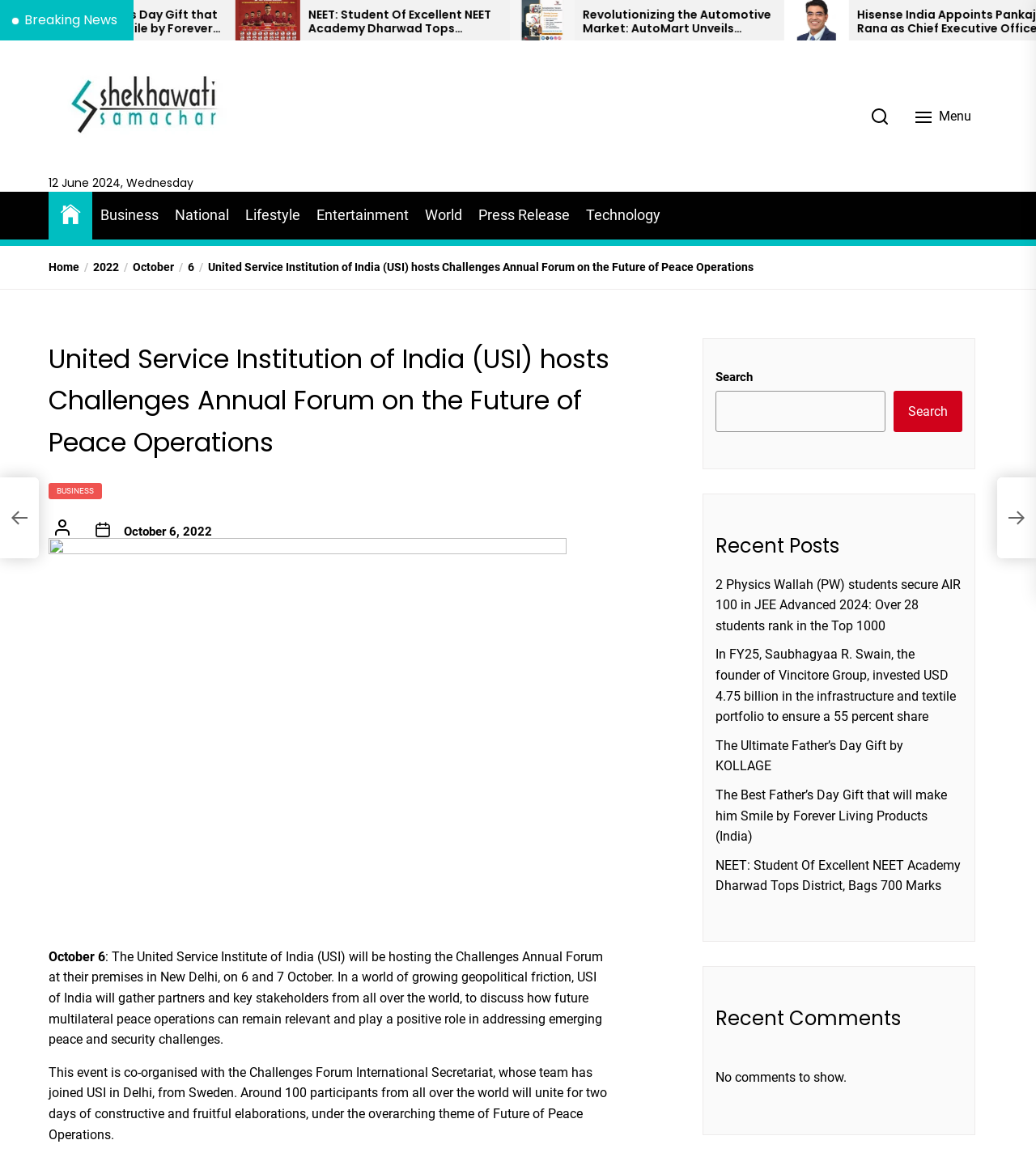What is the name of the secretariat co-organising the event?
Look at the image and answer the question using a single word or phrase.

Challenges Forum International Secretariat